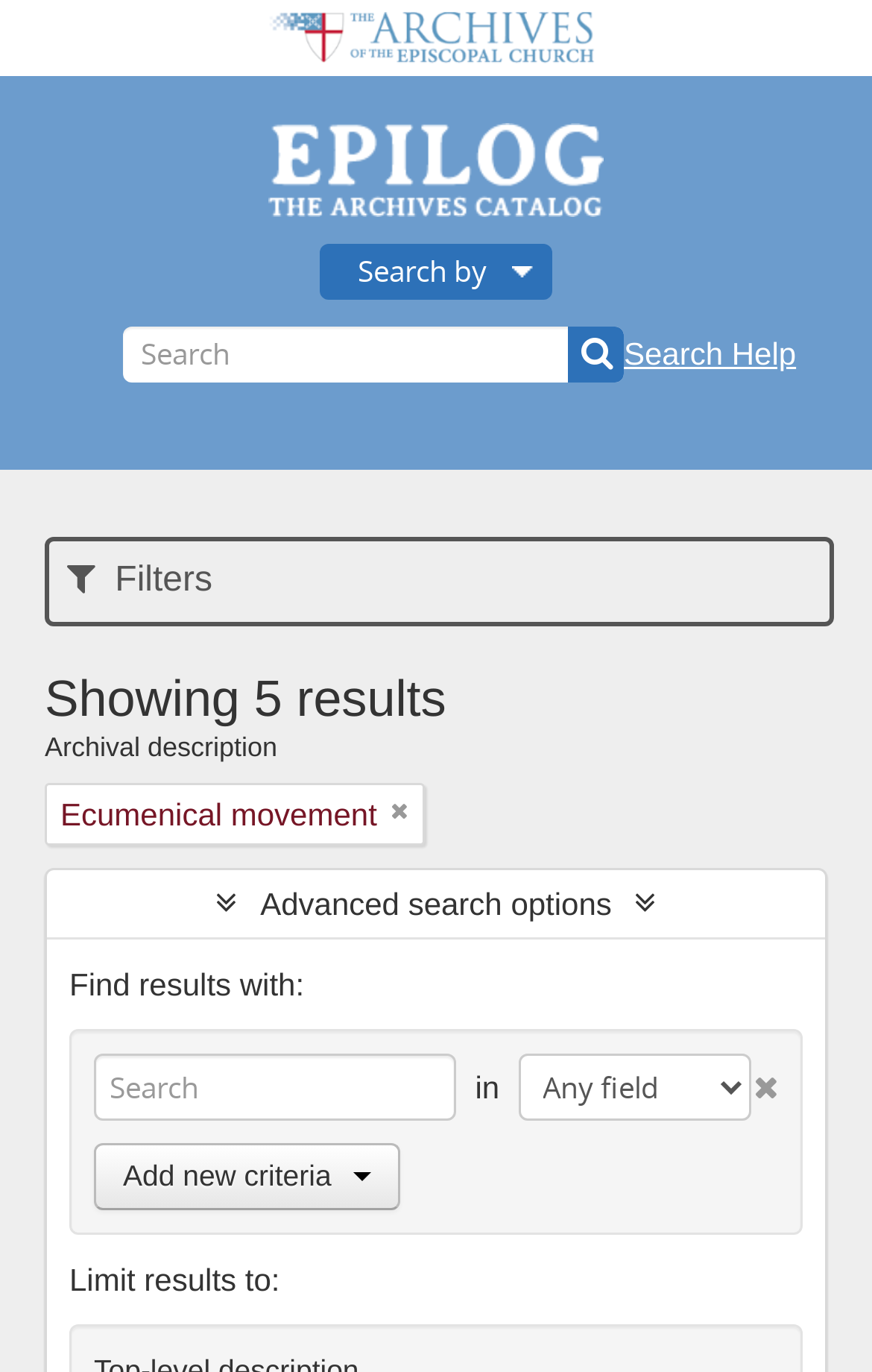Please specify the bounding box coordinates of the region to click in order to perform the following instruction: "View actress profiles".

None